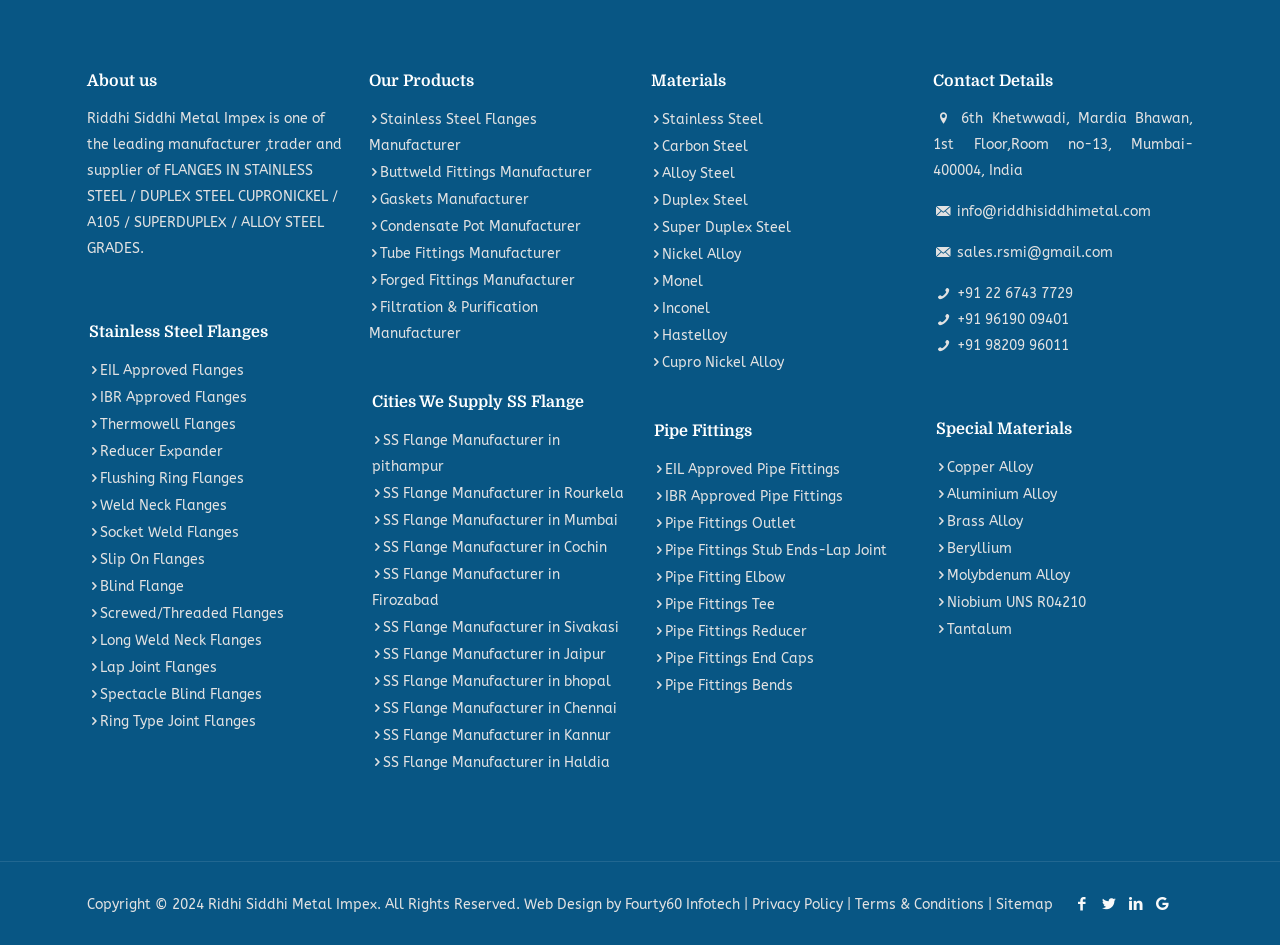Provide a one-word or brief phrase answer to the question:
What is the contact email address?

info@riddhisiddhimetal.com